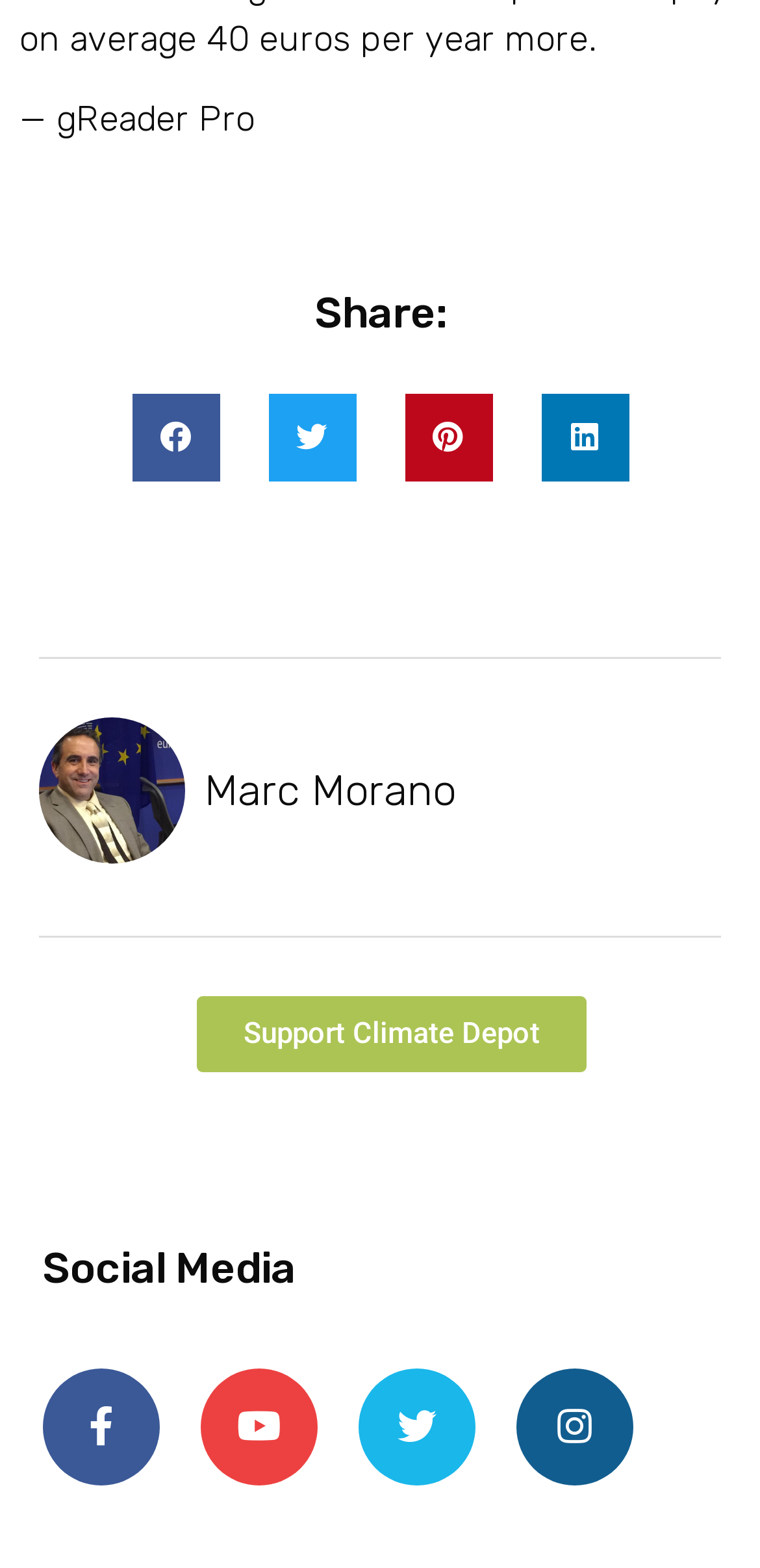Provide a brief response to the question below using a single word or phrase: 
What is the name of the person in the image?

Marc Morano